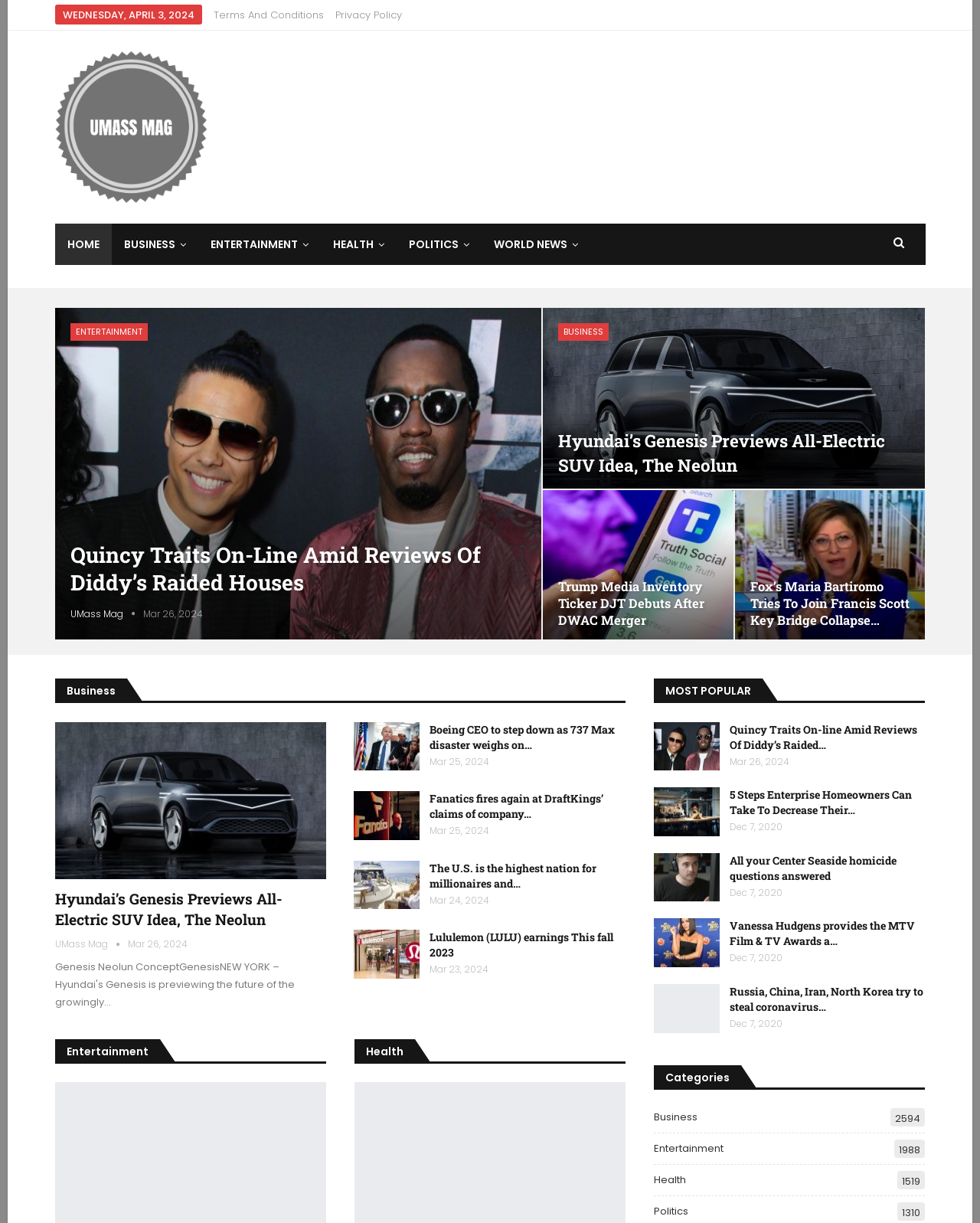Answer the question in a single word or phrase:
What is the title of the first article in the 'MOST POPULAR' section?

Quincy Traits On-line Amid Reviews Of Diddy’s Raided Houses